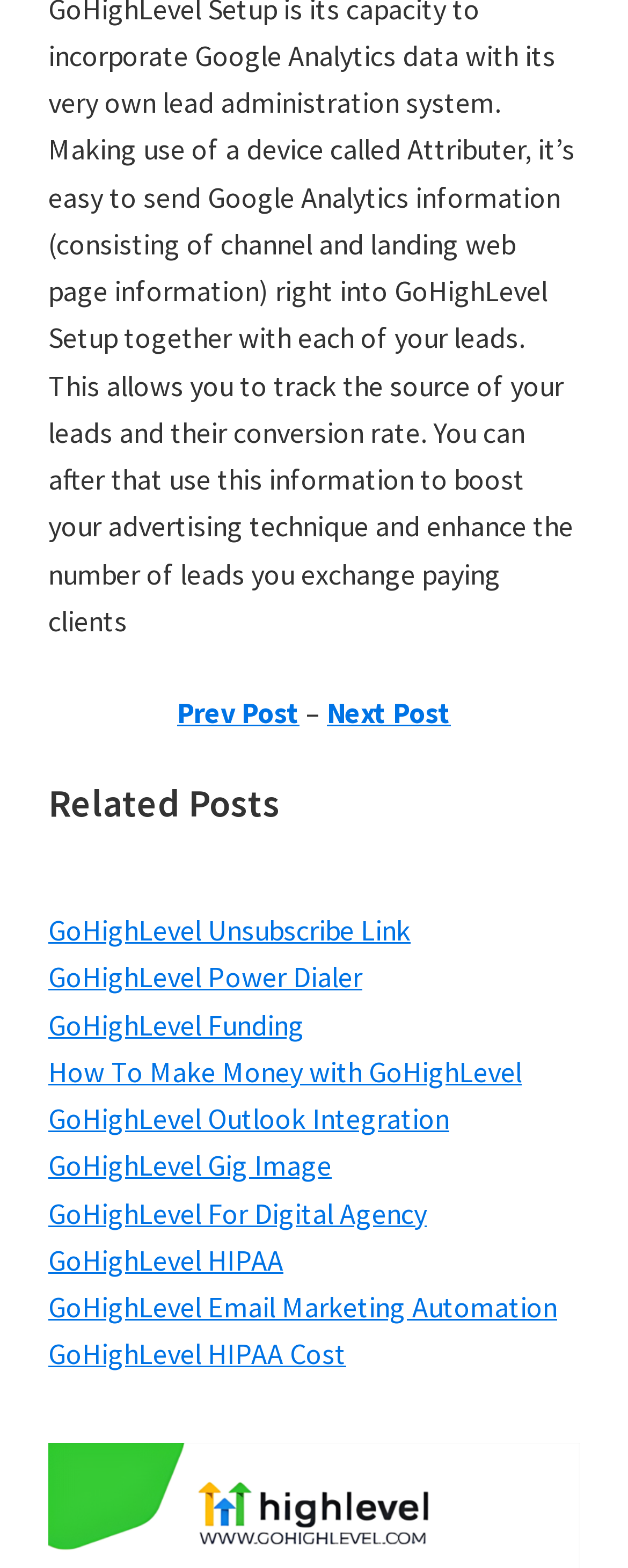Please find the bounding box coordinates of the clickable region needed to complete the following instruction: "View related posts". The bounding box coordinates must consist of four float numbers between 0 and 1, i.e., [left, top, right, bottom].

[0.077, 0.499, 0.923, 0.558]